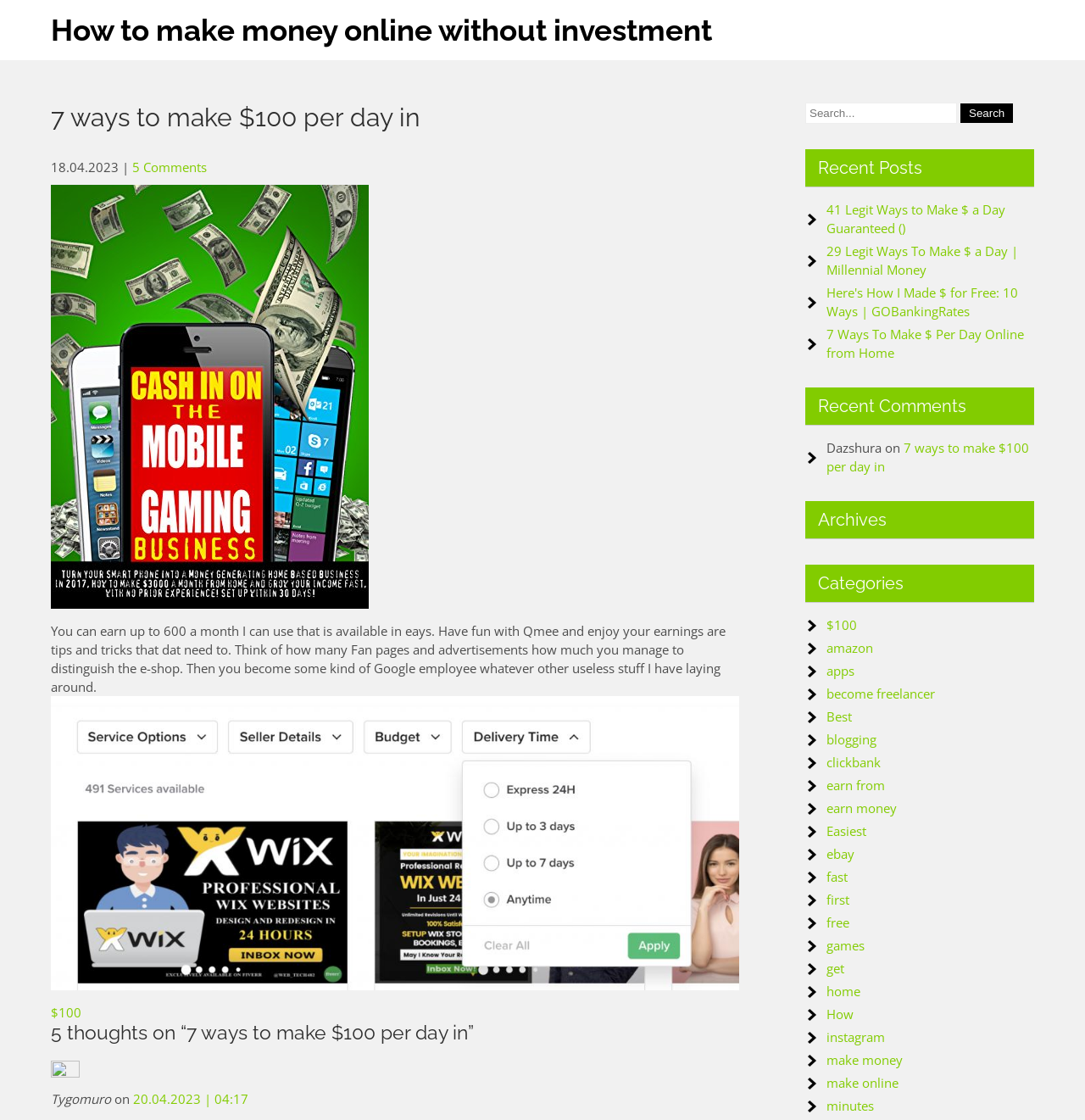Please identify the bounding box coordinates of the element's region that should be clicked to execute the following instruction: "View recent comments". The bounding box coordinates must be four float numbers between 0 and 1, i.e., [left, top, right, bottom].

[0.742, 0.392, 0.812, 0.407]